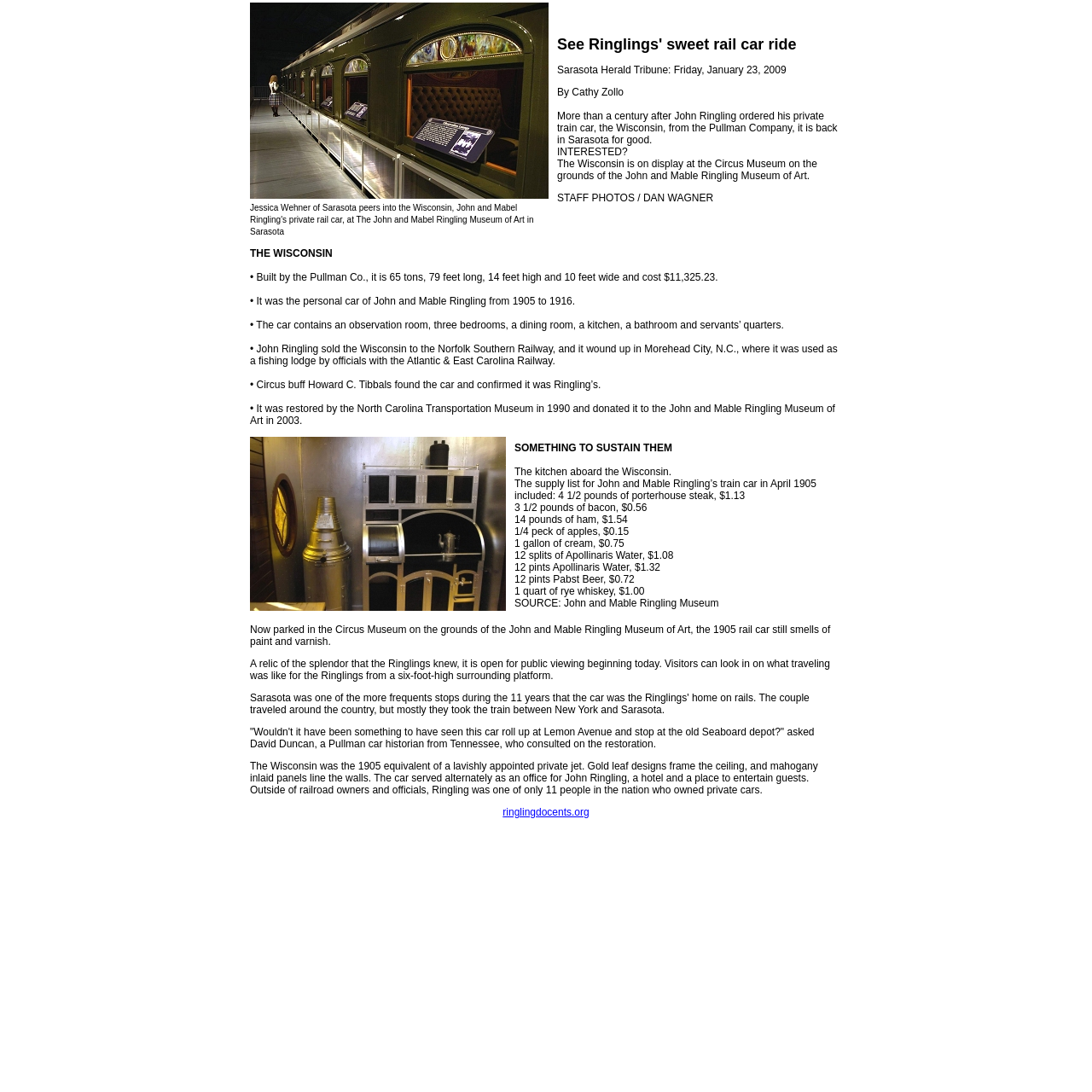Can you give a comprehensive explanation to the question given the content of the image?
What is the purpose of the six-foot-high surrounding platform?

The answer can be found in the sentence 'Visitors can look in on what traveling was like for the Ringlings from a six-foot-high surrounding platform.' which explains the purpose of the platform.